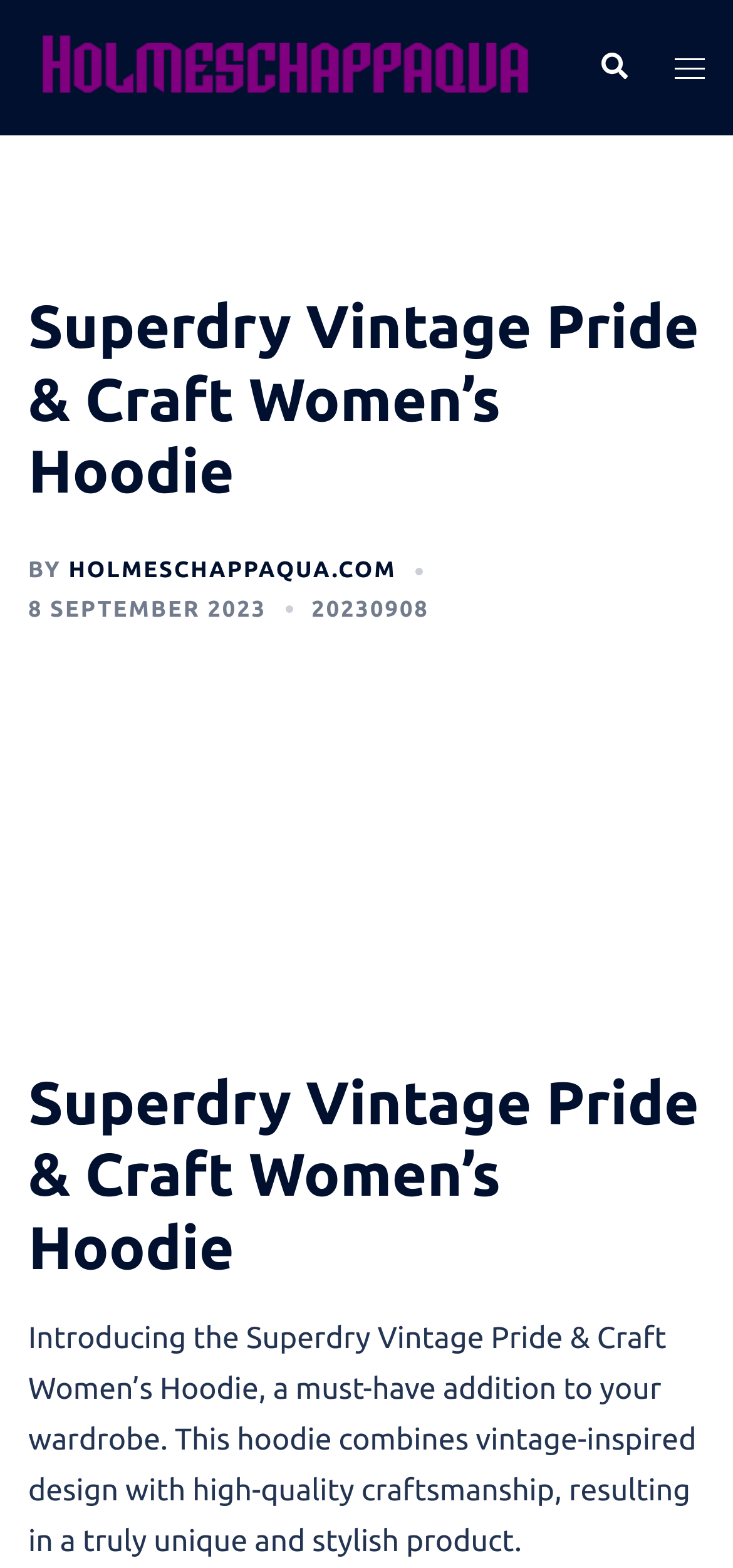Analyze and describe the webpage in a detailed narrative.

The webpage is about the Superdry Vintage Pride & Craft Women's Hoodie, a fashion product. At the top left, there is a link to the website "holmeschappaqua" accompanied by an image of the website's logo. Below this, there is a header section that spans the entire width of the page, containing the product title "Superdry Vintage Pride & Craft Women's Hoodie" in a large font. 

To the right of the header, there are three links: "Search", "Toggle menu", and the website's logo again. The "Toggle menu" link has an accompanying image. 

Below the header, there is a section with the product description. It starts with the text "BY" followed by a link to the website "HOLMESCHAPPAQUA.COM". Next to this, there is a link to the date "8 SEPTEMBER 2023" with a time element. Further to the right, there is another link to the date "20230908". 

The product description continues below, stating that the Superdry Vintage Pride & Craft Women's Hoodie is a unique and stylish product that combines vintage-inspired design with high-quality craftsmanship. This text spans almost the entire width of the page.